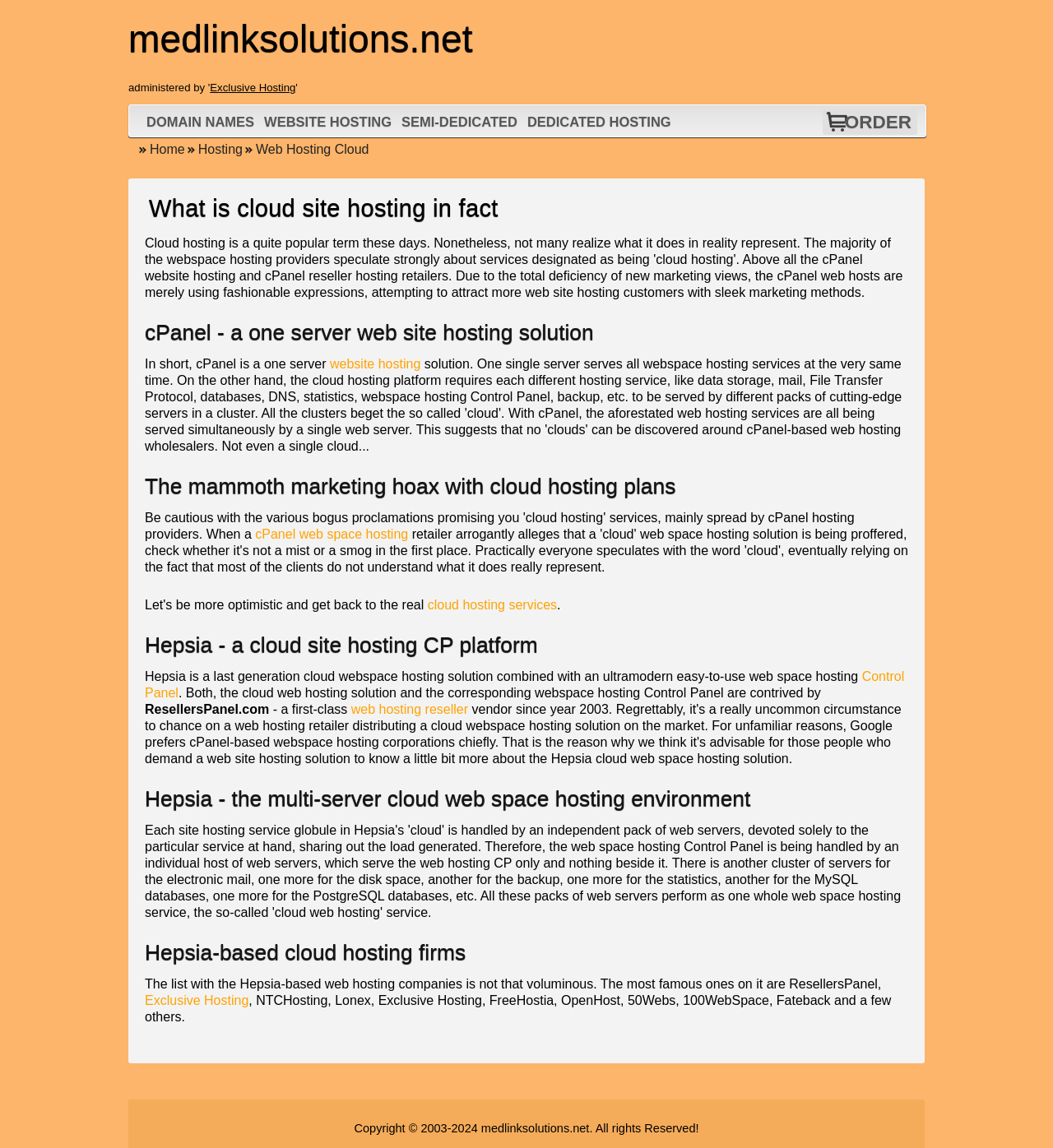Please provide a one-word or short phrase answer to the question:
What type of hosting is discussed?

Cloud web hosting